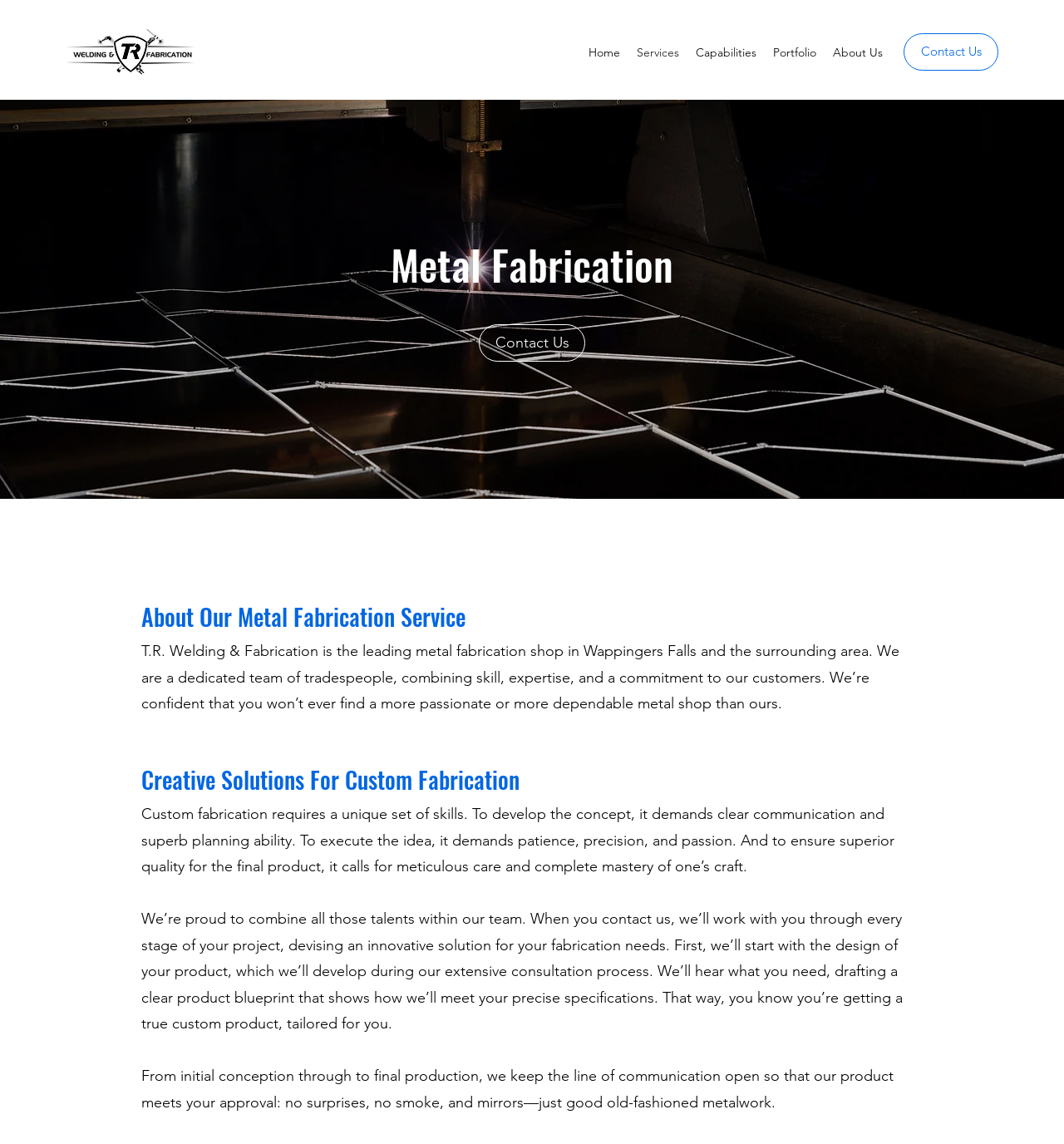Please identify the bounding box coordinates of the element that needs to be clicked to execute the following command: "Learn about Metal Fabrication". Provide the bounding box using four float numbers between 0 and 1, formatted as [left, top, right, bottom].

[0.133, 0.206, 0.867, 0.255]